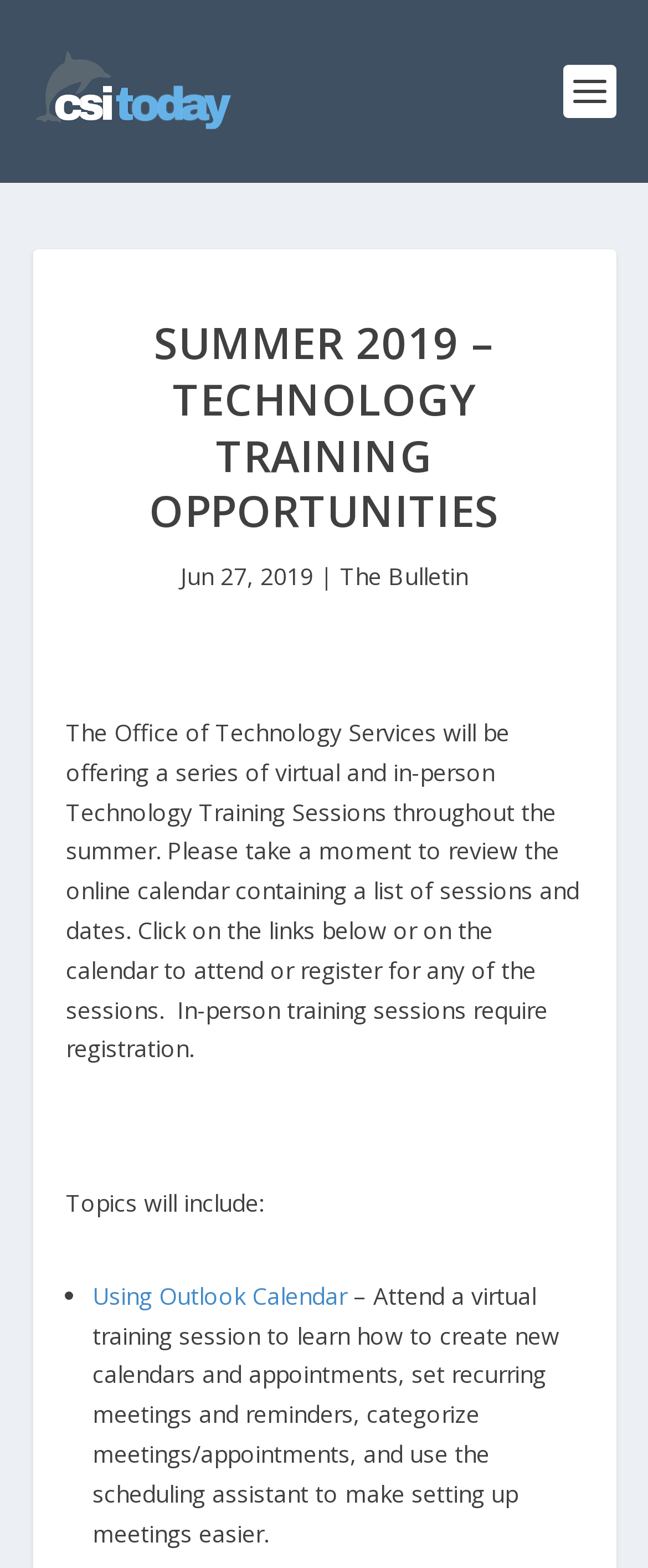What is the purpose of the scheduling assistant?
Based on the visual, give a brief answer using one word or a short phrase.

make setting up meetings easier